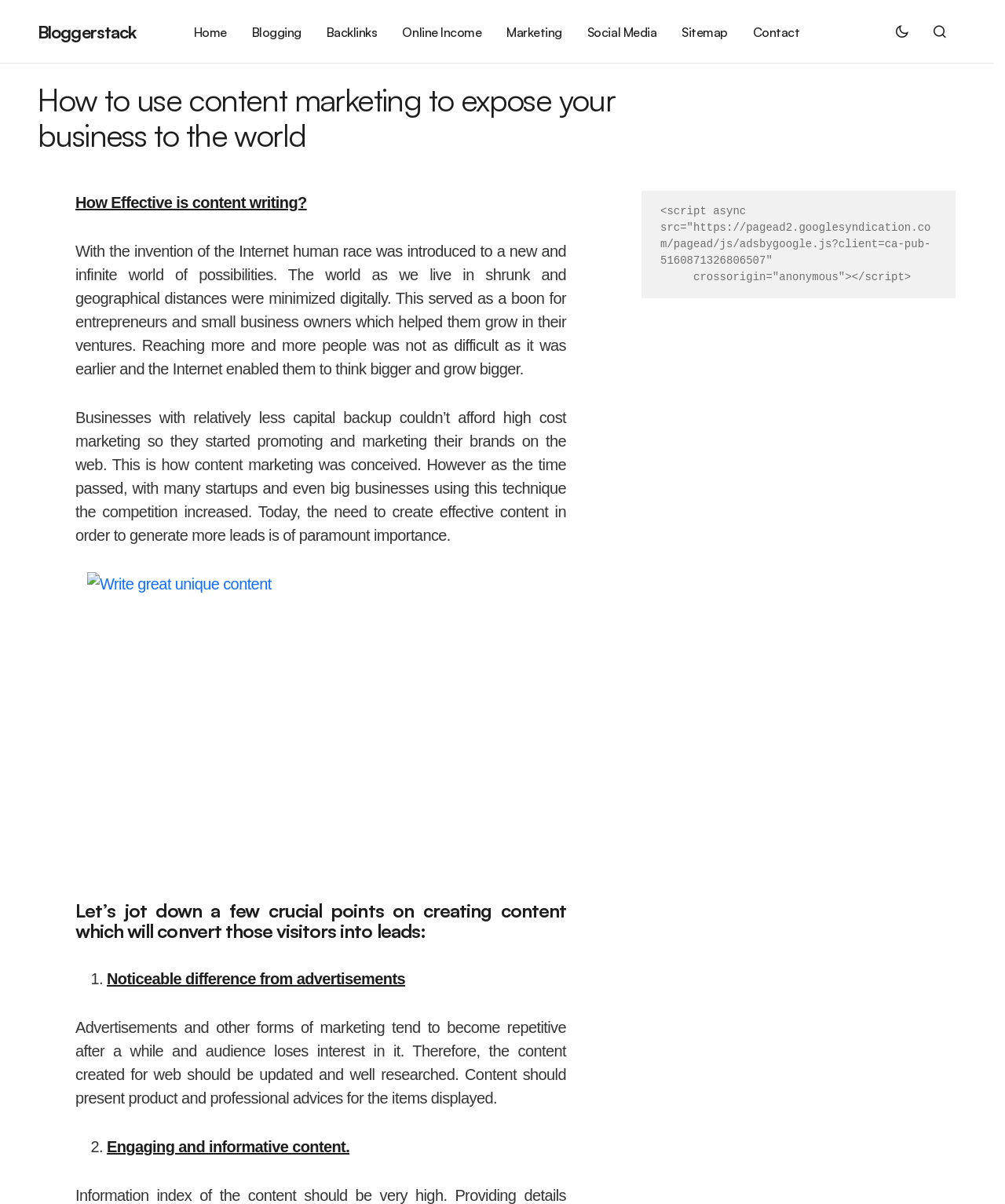What makes content stand out from advertisements?
Based on the screenshot, provide a one-word or short-phrase response.

Noticeable difference